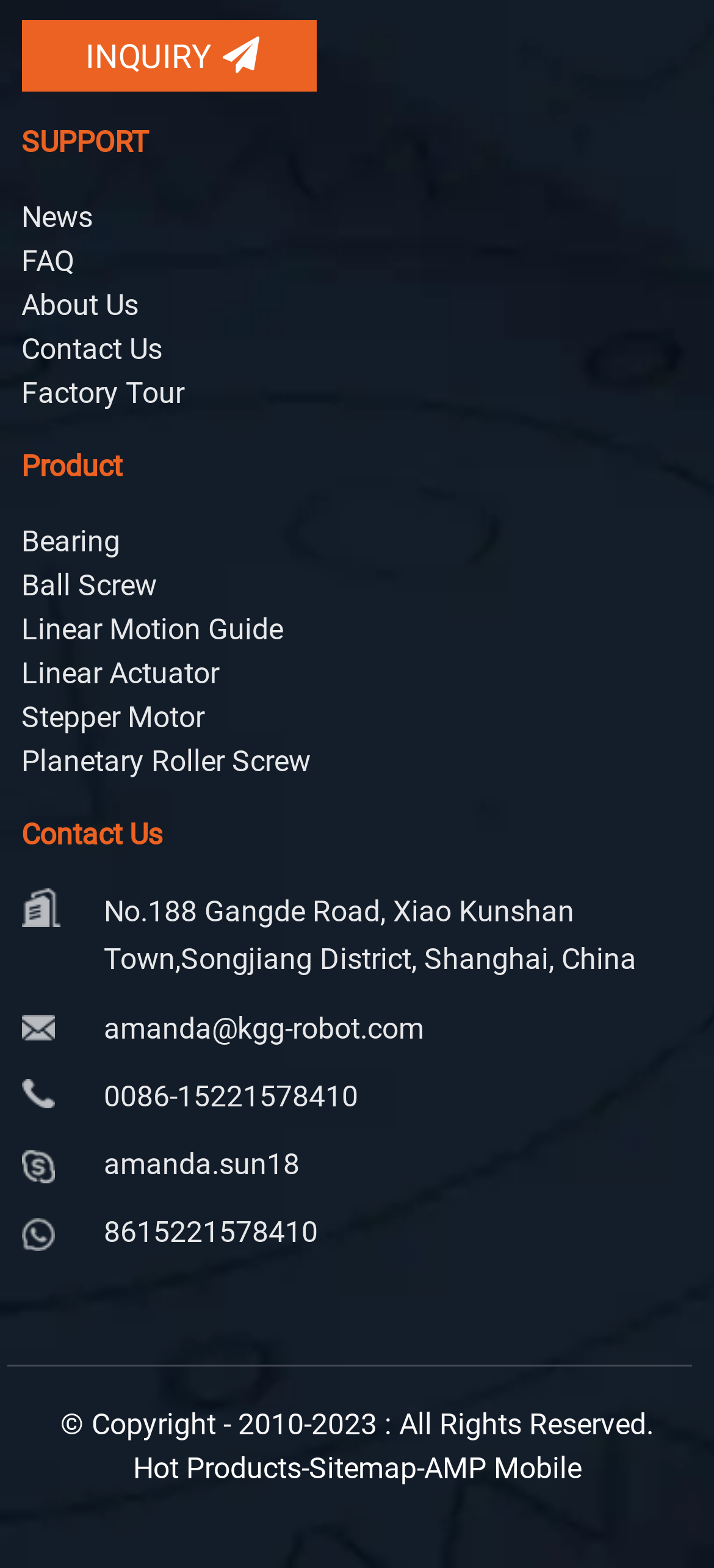Provide a single word or phrase answer to the question: 
What is the company's factory location?

Xiao Kunshan Town